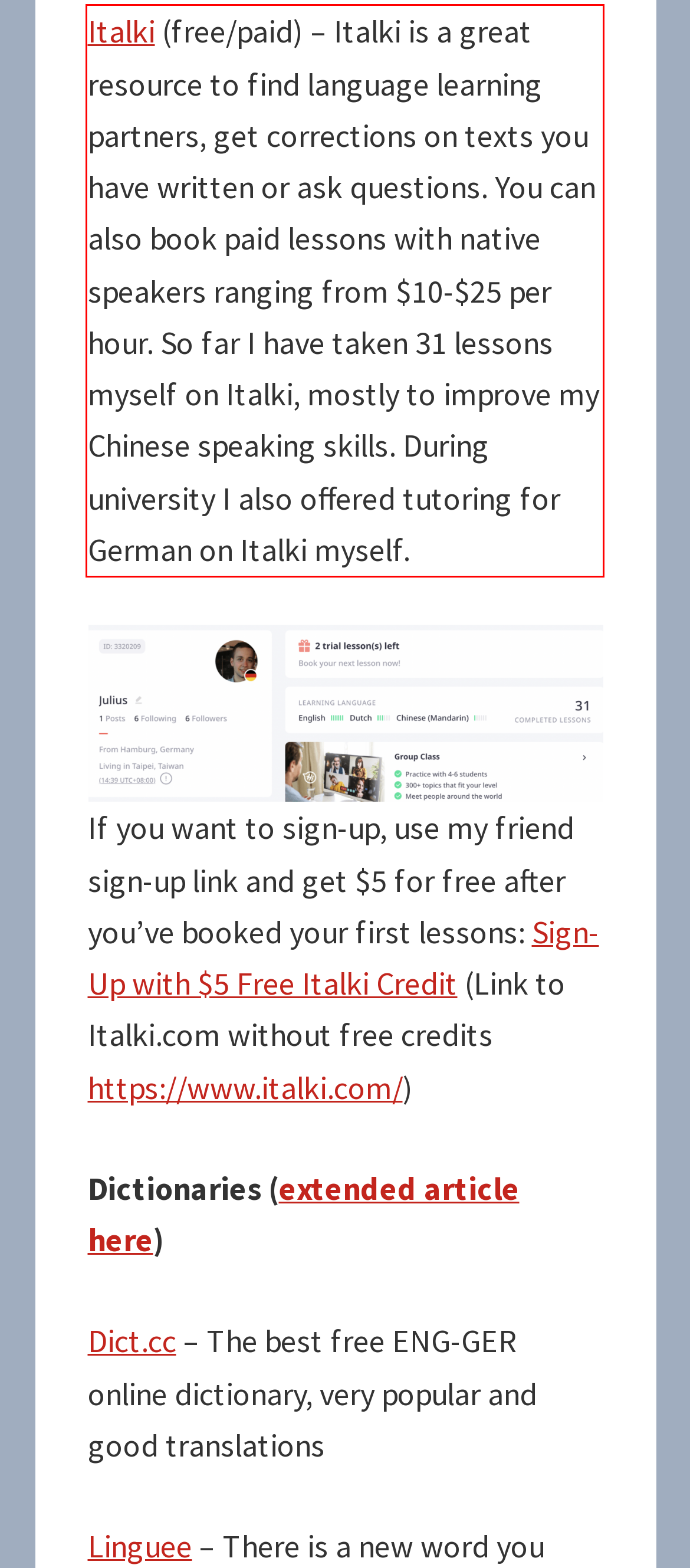You are provided with a screenshot of a webpage that includes a UI element enclosed in a red rectangle. Extract the text content inside this red rectangle.

Italki (free/paid) – Italki is a great resource to find language learning partners, get corrections on texts you have written or ask questions. You can also book paid lessons with native speakers ranging from $10-$25 per hour. So far I have taken 31 lessons myself on Italki, mostly to improve my Chinese speaking skills. During university I also offered tutoring for German on Italki myself.